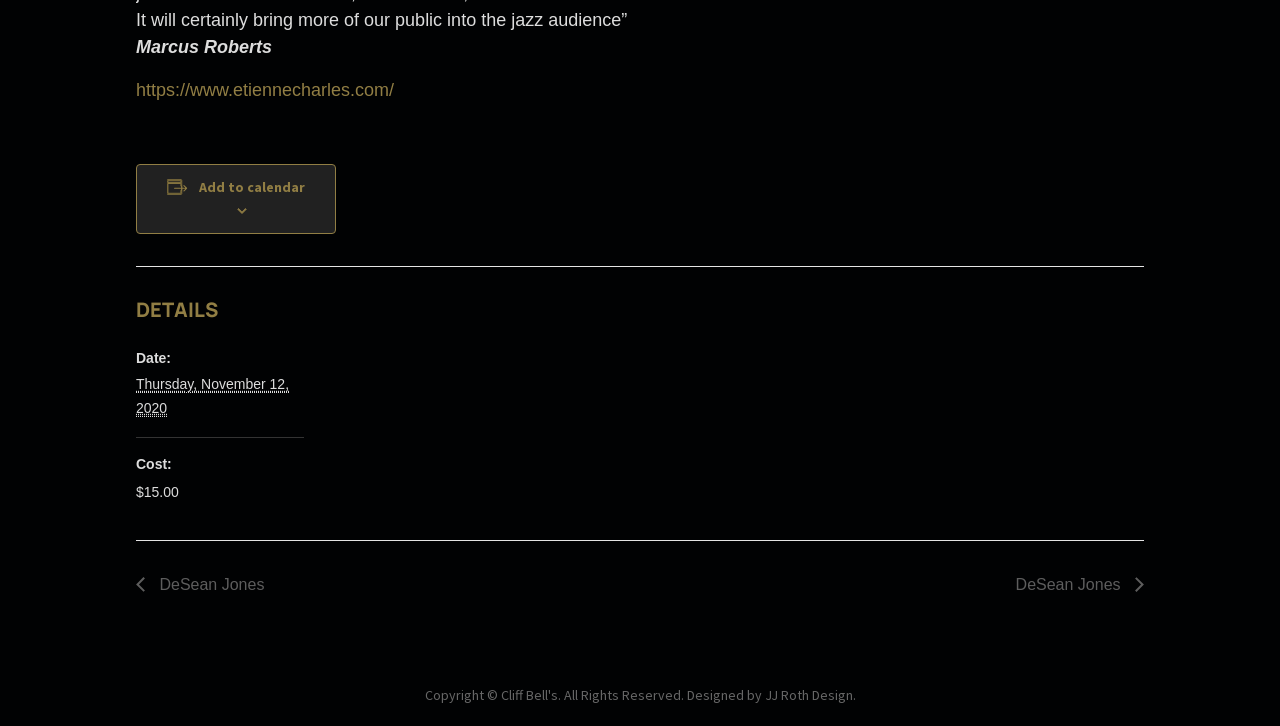Provide a brief response to the question below using one word or phrase:
What is the name of the person mentioned?

Marcus Roberts